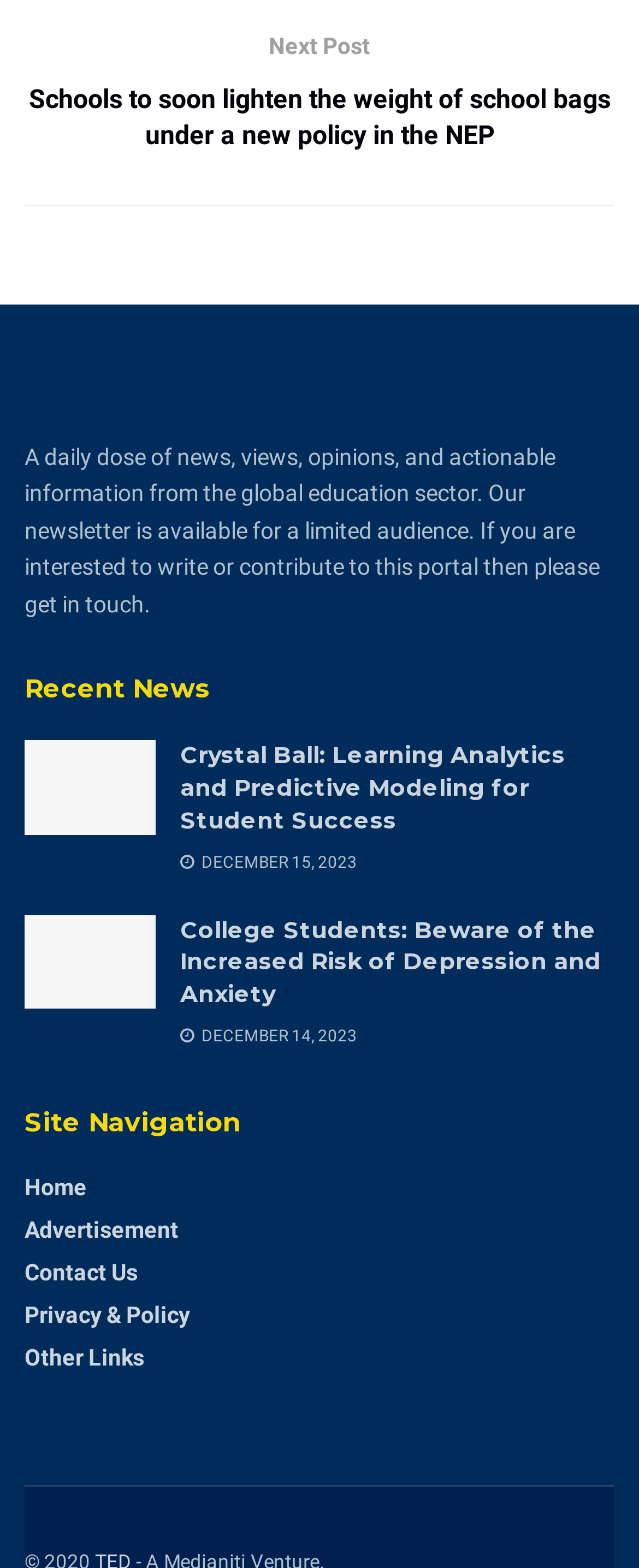Please identify the coordinates of the bounding box for the clickable region that will accomplish this instruction: "Visit The Education Daily homepage".

[0.038, 0.236, 0.962, 0.259]